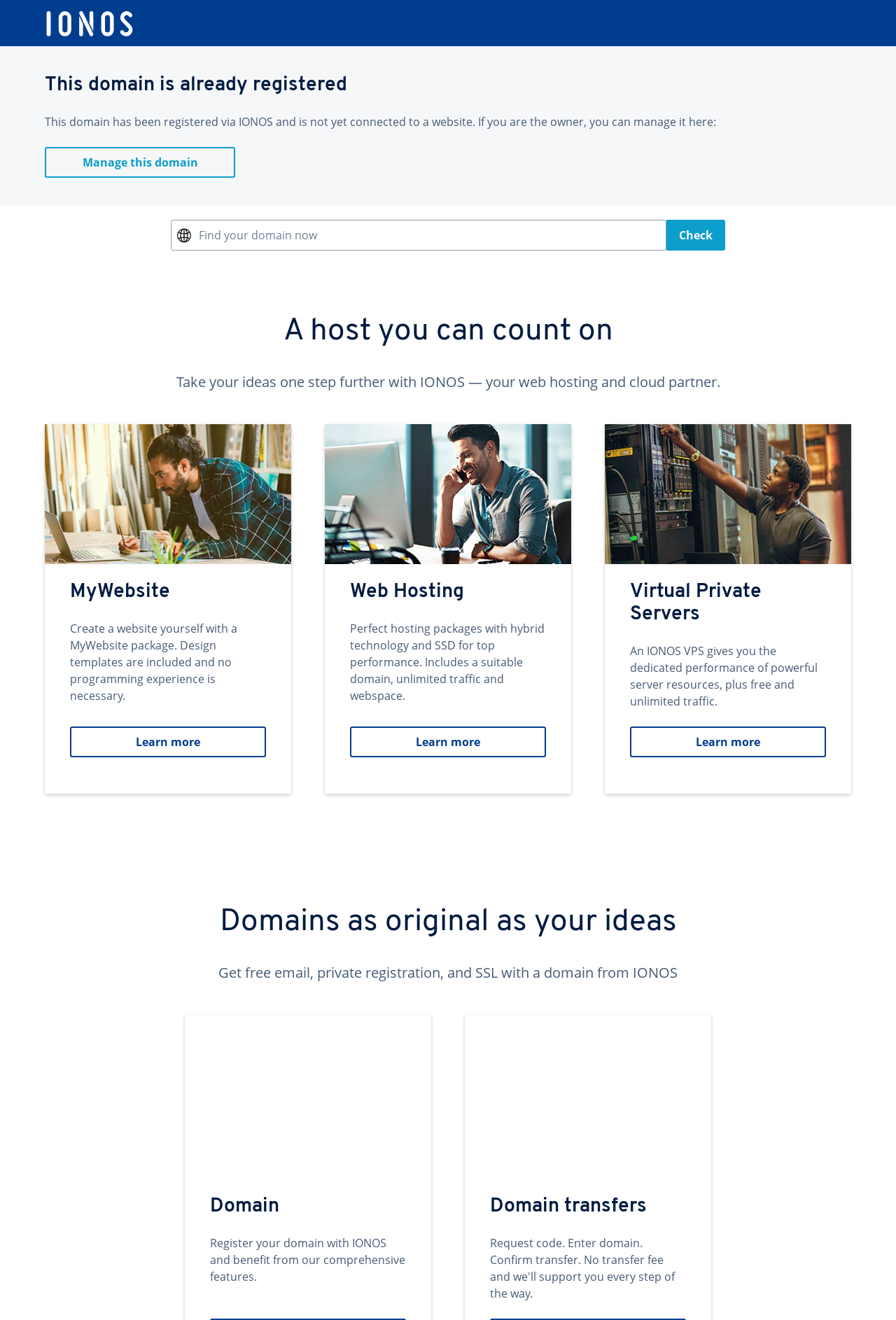Answer the question below using just one word or a short phrase: 
What can the owner of the domain do on this webpage?

Manage it